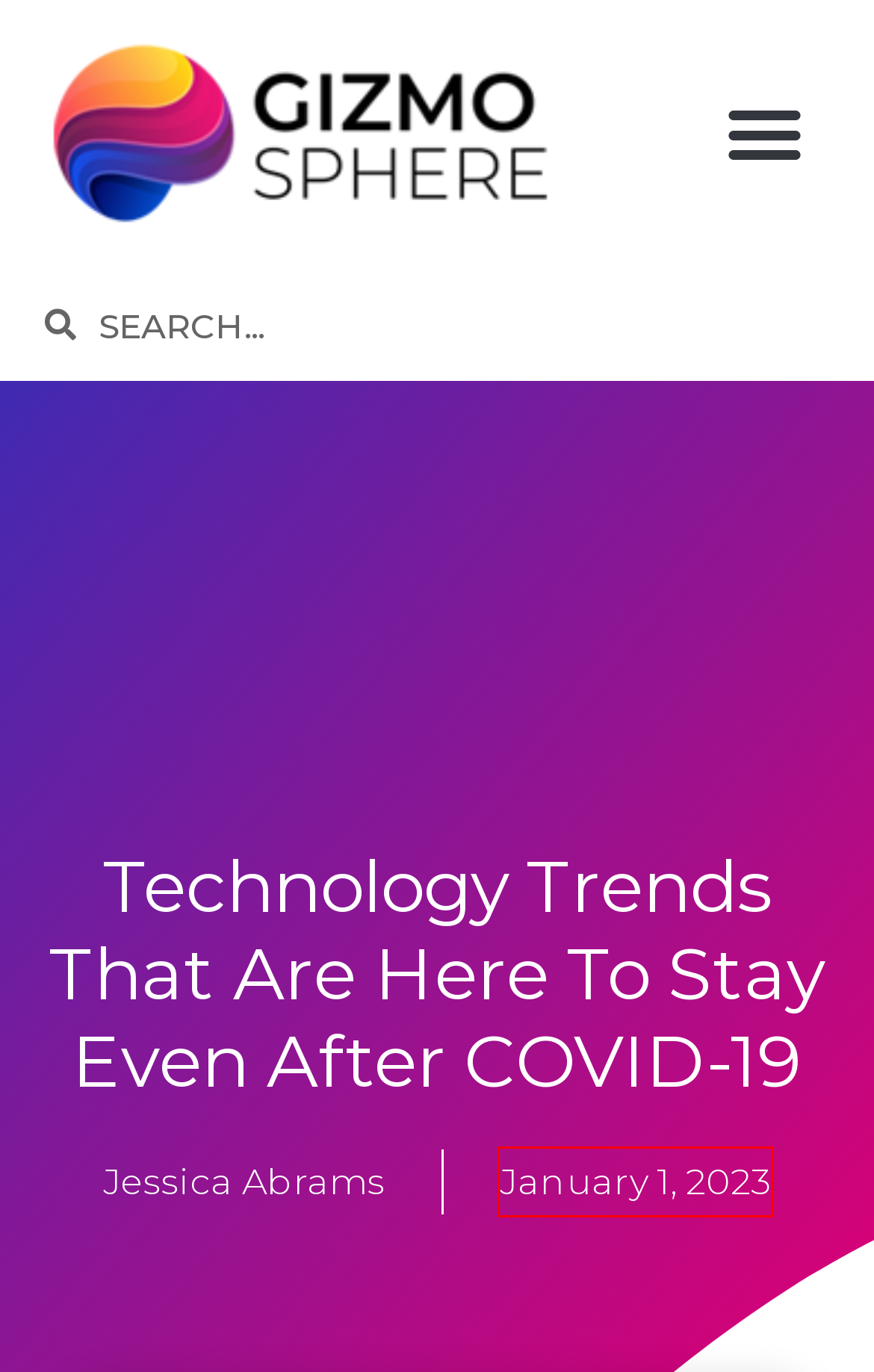Observe the screenshot of a webpage with a red bounding box around an element. Identify the webpage description that best fits the new page after the element inside the bounding box is clicked. The candidates are:
A. Mental Health Issues Teens Can Get From Social Media Use - Gizmosphere
B. New Zealand’s Revolutionary Real Estate Selling App | Yelsa Connect
C. When Do You Need Technology Patent Attorney Services - Gizmosphere
D. January 1, 2023 - Gizmosphere
E. Gizmosphere - The Latest info in Lifestyle, Tech, & Gadgets
F. What is Mobile Reverse Osmosis? - Gizmosphere
G. E-commerce worldwide - statistics & facts | Statista
H. Agriculture In Modern Era: Technology Meets Farming - Agriculture: Technology Meets Farming

D